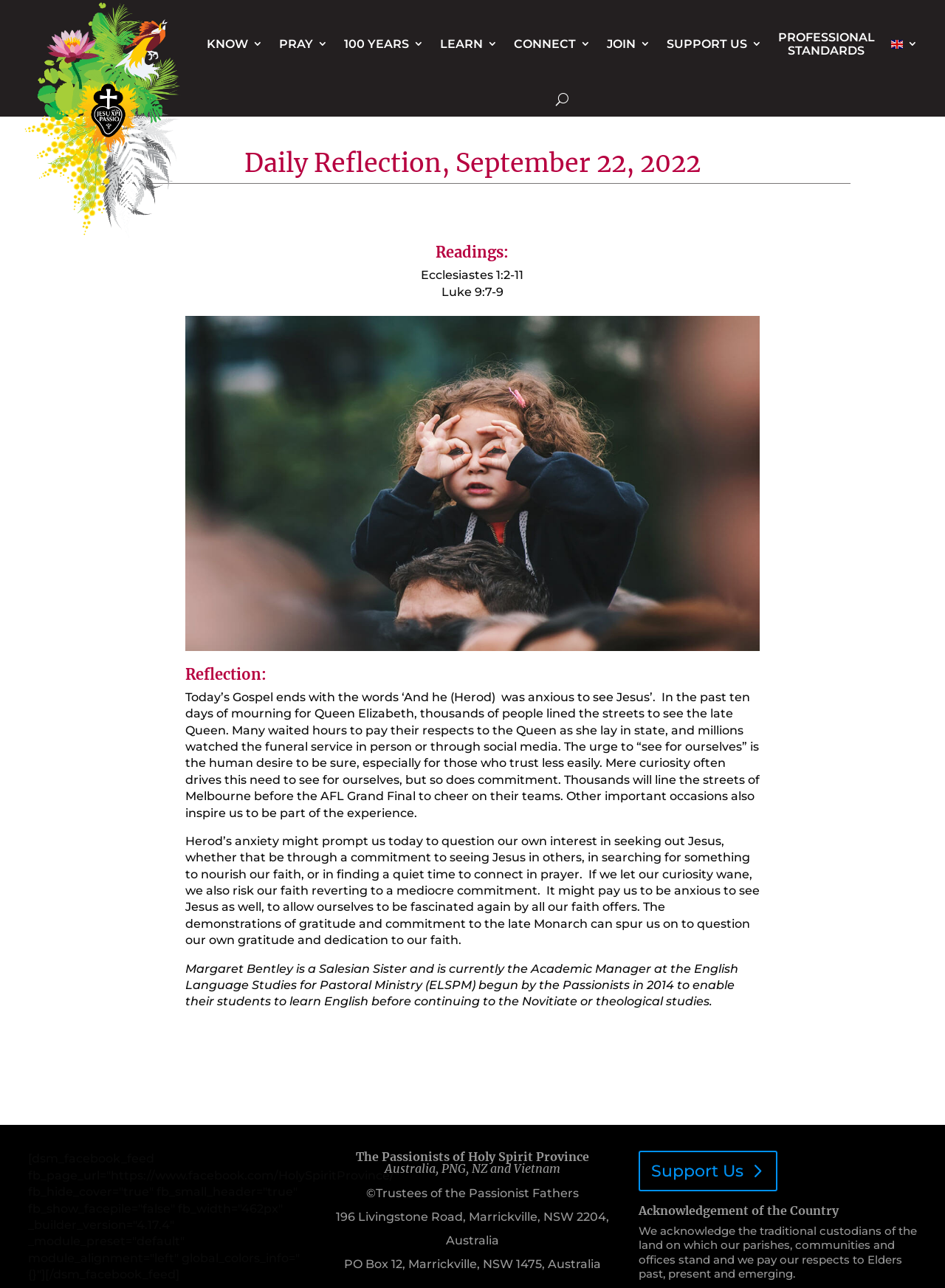Please identify the bounding box coordinates of the clickable area that will fulfill the following instruction: "Click the 'U' button". The coordinates should be in the format of four float numbers between 0 and 1, i.e., [left, top, right, bottom].

[0.588, 0.067, 0.601, 0.087]